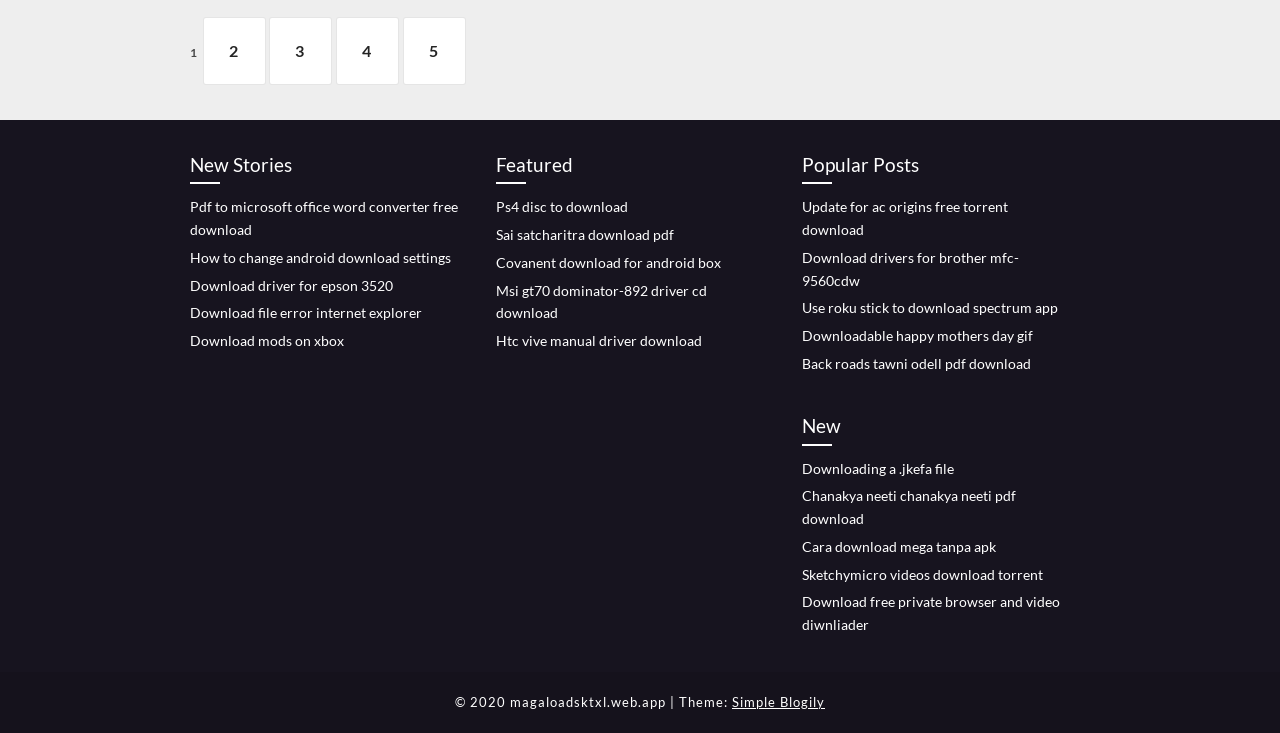Using details from the image, please answer the following question comprehensively:
What is the purpose of the website?

The webpage contains numerous link elements with texts related to downloading various resources, such as PDF converters, drivers, and software. This suggests that the primary purpose of the website is to provide download resources to users.